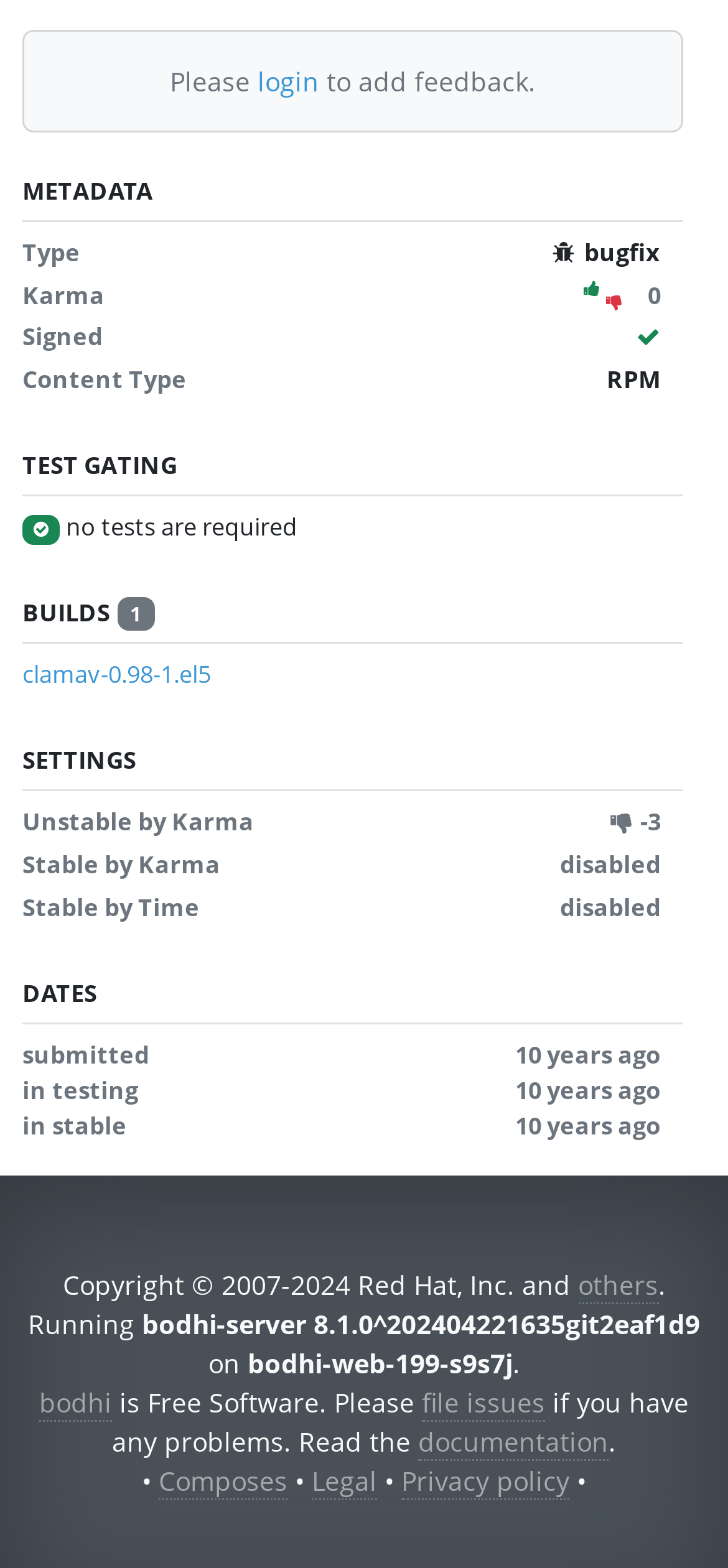Please find the bounding box coordinates of the element's region to be clicked to carry out this instruction: "check test gating".

[0.031, 0.287, 0.244, 0.307]